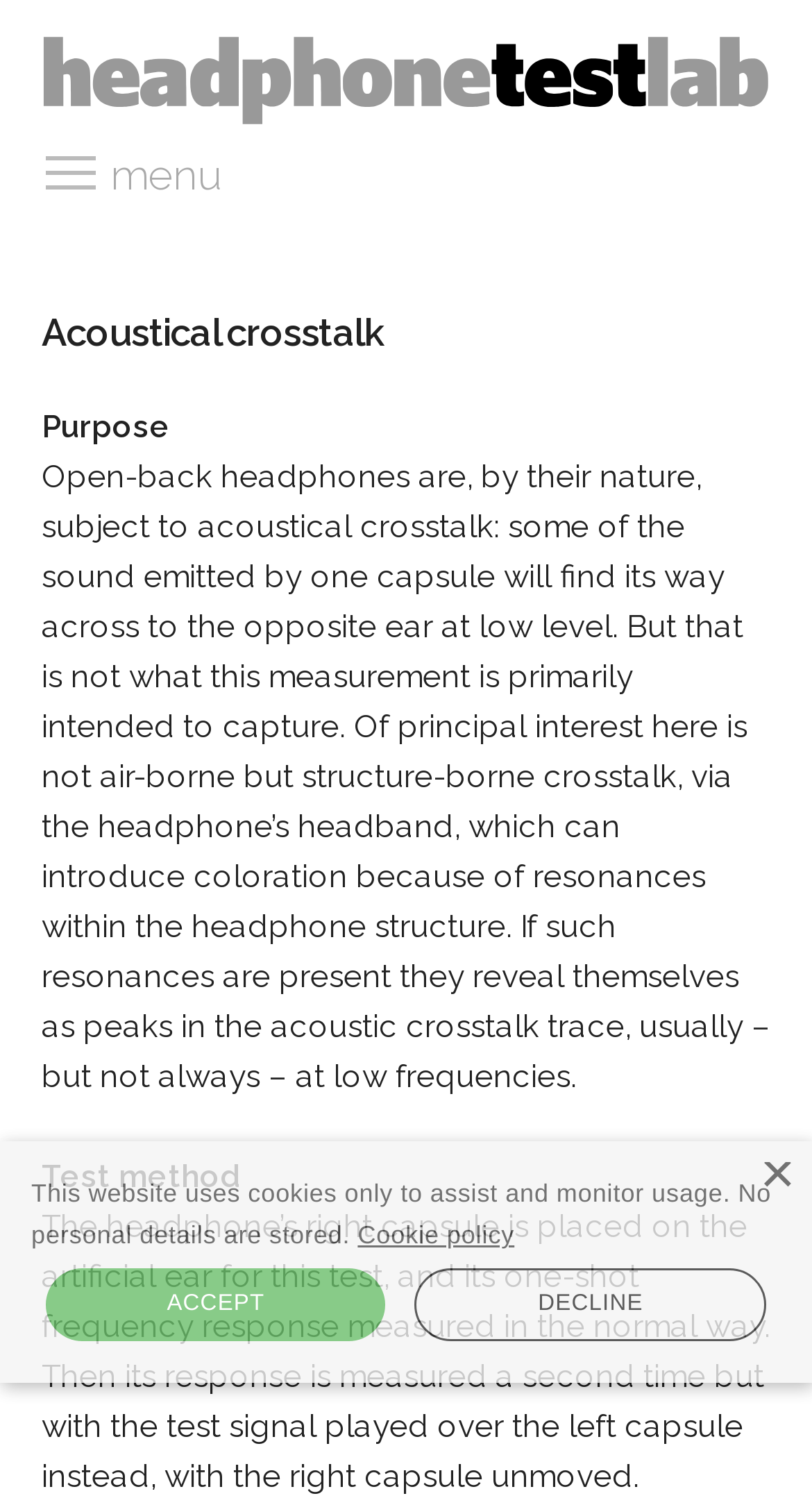With reference to the screenshot, provide a detailed response to the question below:
What is the typical frequency range of acoustic crosstalk peaks?

According to the webpage, if resonances are present in the headphone structure, they reveal themselves as peaks in the acoustic crosstalk trace, usually at low frequencies.